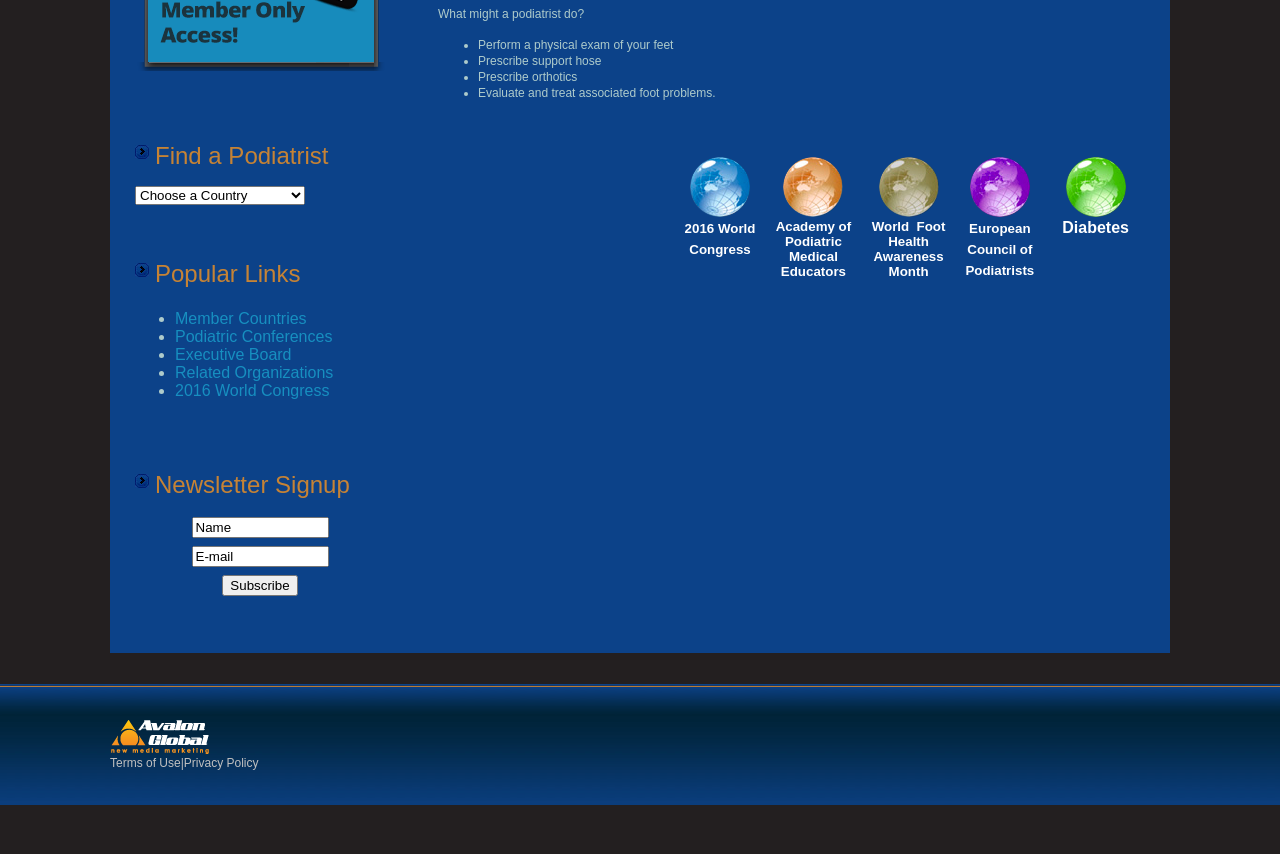Identify the bounding box coordinates for the UI element described as: "input value="Name" name="user[name]" value="Name"".

[0.15, 0.606, 0.257, 0.63]